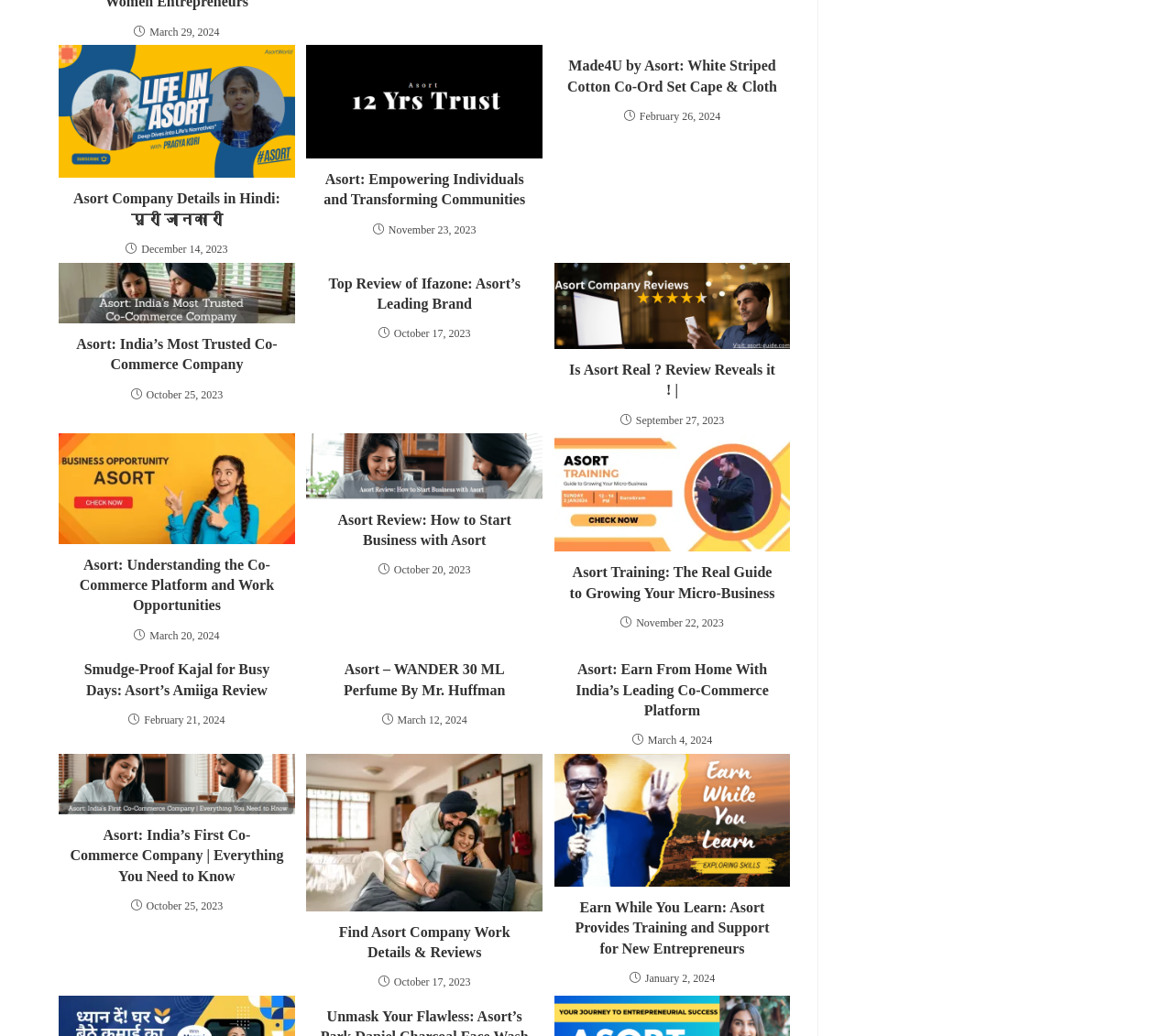Give a concise answer of one word or phrase to the question: 
Is the image 'Read more about the article Asort: Empowering Individuals and Transforming Communities' a link?

Yes